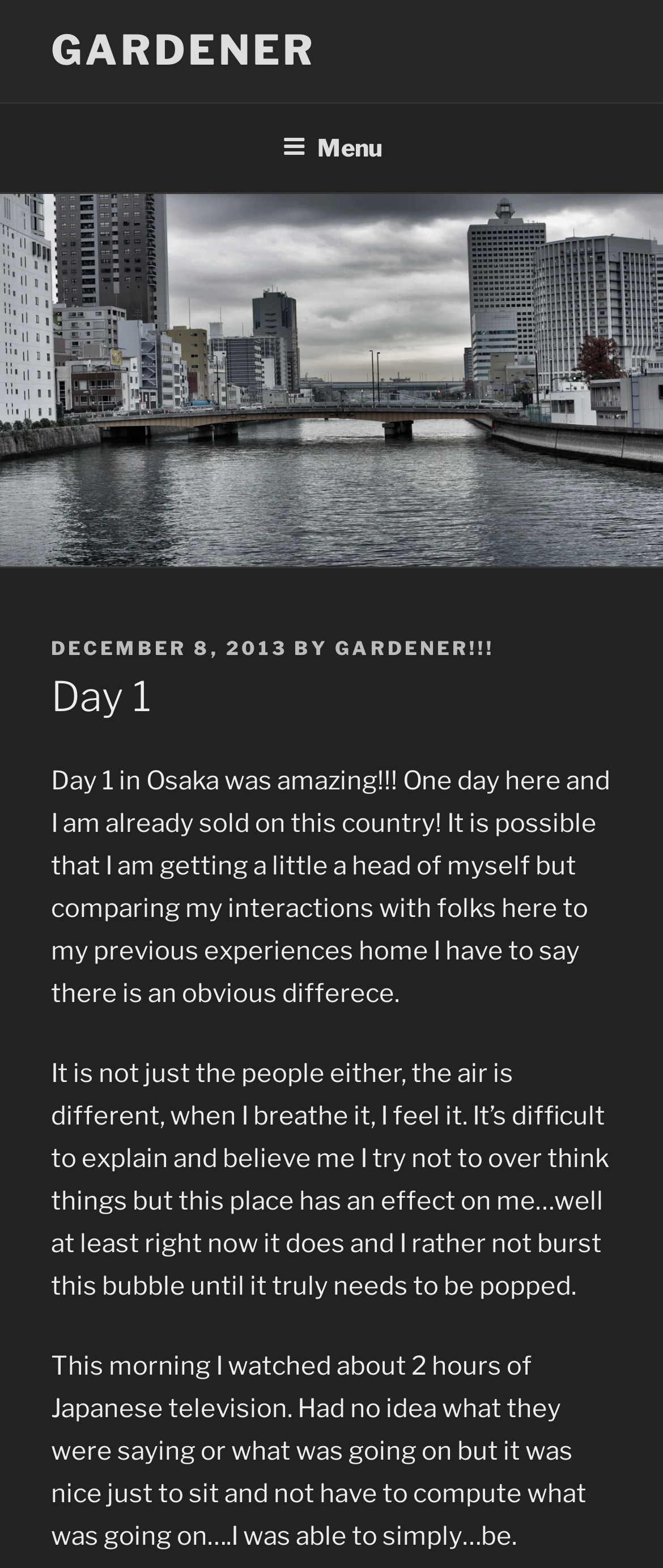What is the author of the post?
Look at the screenshot and respond with one word or a short phrase.

GARDENER!!!